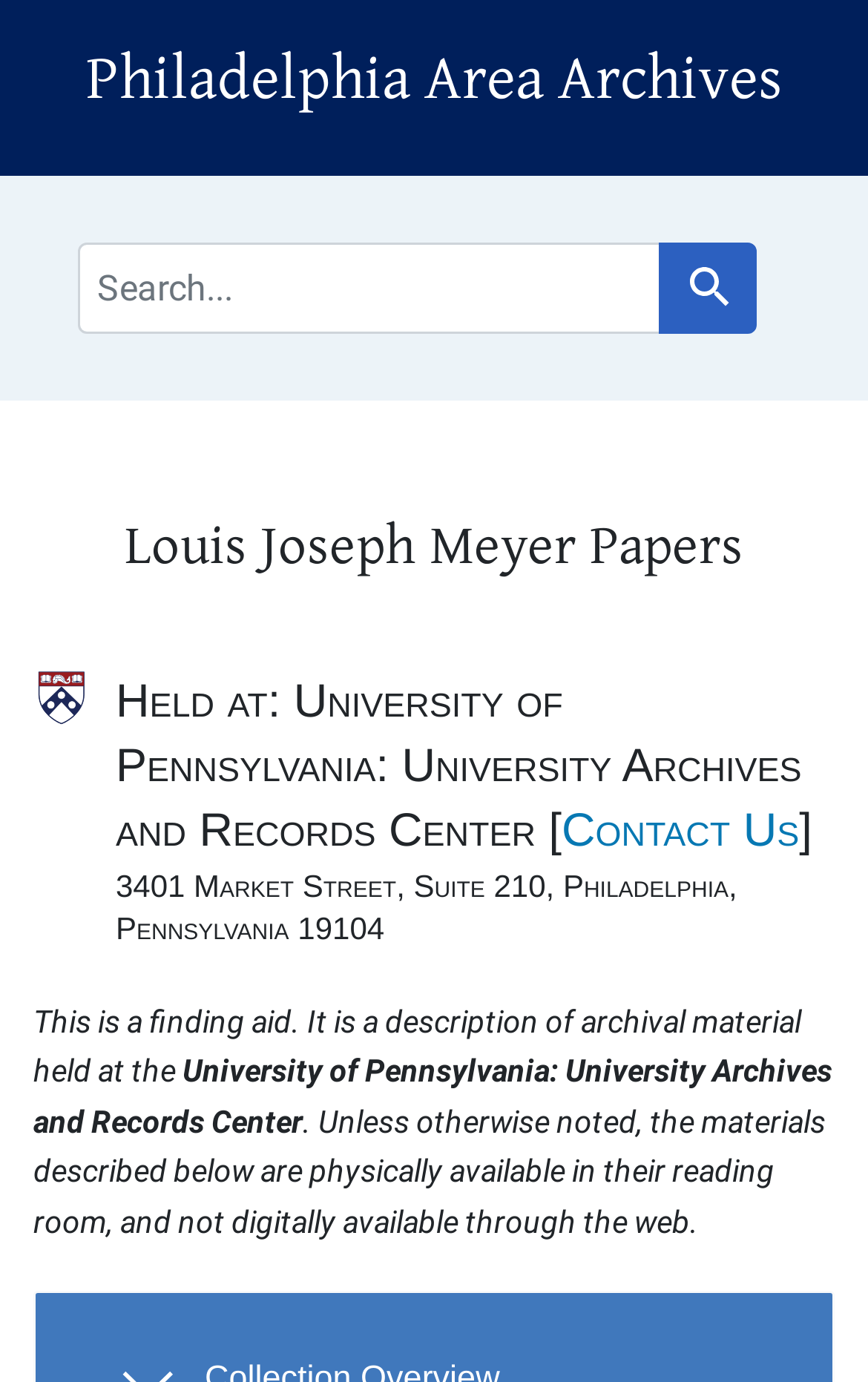Using the description: "Contact Us", identify the bounding box of the corresponding UI element in the screenshot.

[0.647, 0.584, 0.921, 0.621]